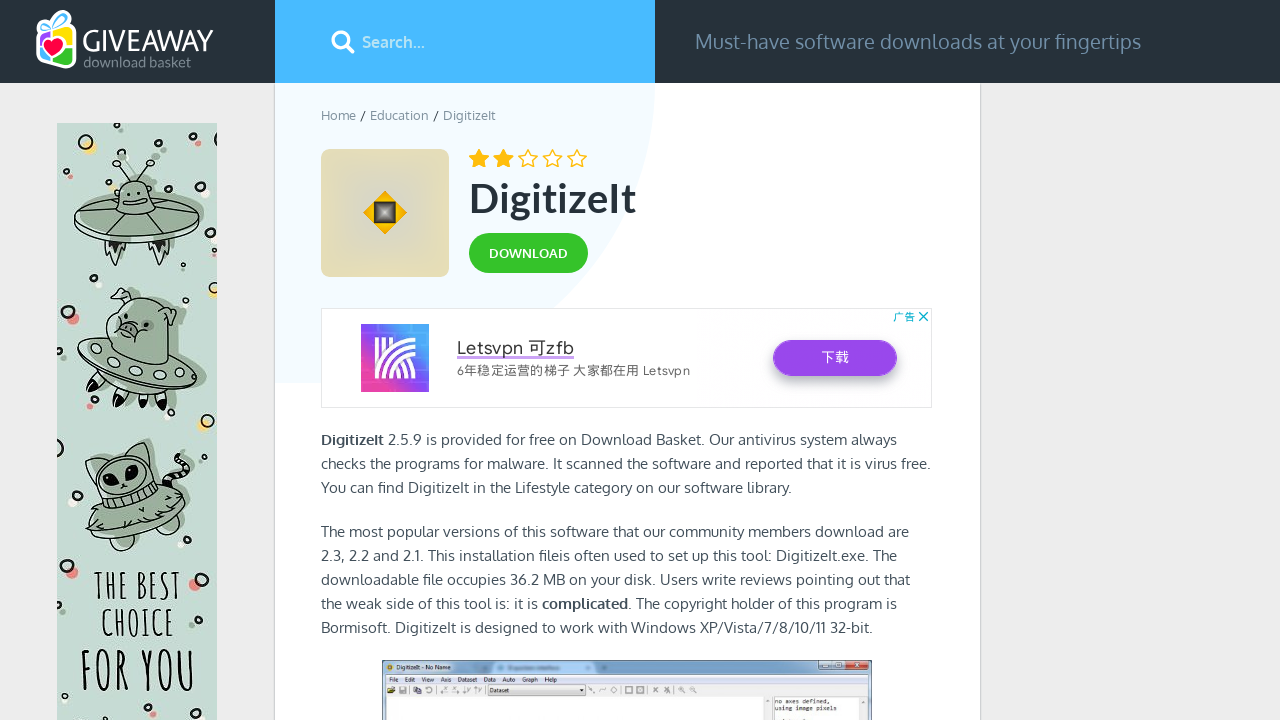What is the name of the executable file of the software?
Please respond to the question with a detailed and informative answer.

The name of the executable file of the software can be found in the StaticText 'This installation file is often used to set up this tool: DigitizeIt.exe.'.